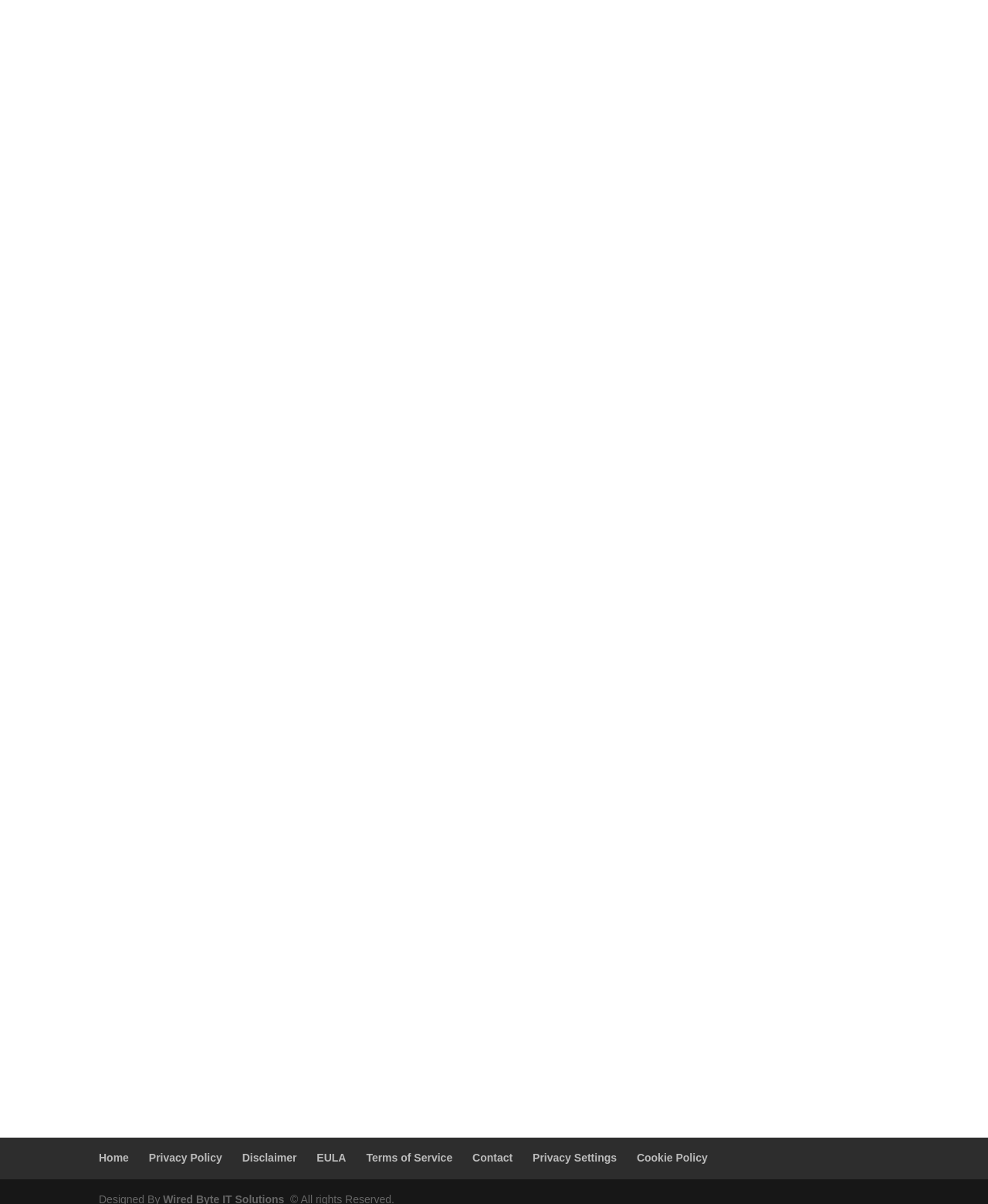Using the webpage screenshot, locate the HTML element that fits the following description and provide its bounding box: "Terms of Service".

[0.371, 0.956, 0.458, 0.967]